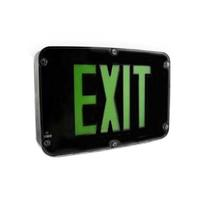Capture every detail in the image and describe it fully.

The image displays a rectangular exit sign designed for visibility and safety. The sign features the word "EXIT" prominently in a vibrant green color against a sleek black background. It is likely intended for indoor use, ensuring that individuals can easily locate exits in low-light conditions. The design includes rounded edges and is secured with screws, emphasizing durability and functionality. This particular exit sign is suitable for various settings, including commercial and industrial spaces, contributing to safety protocols by guiding occupants towards exits during emergencies.